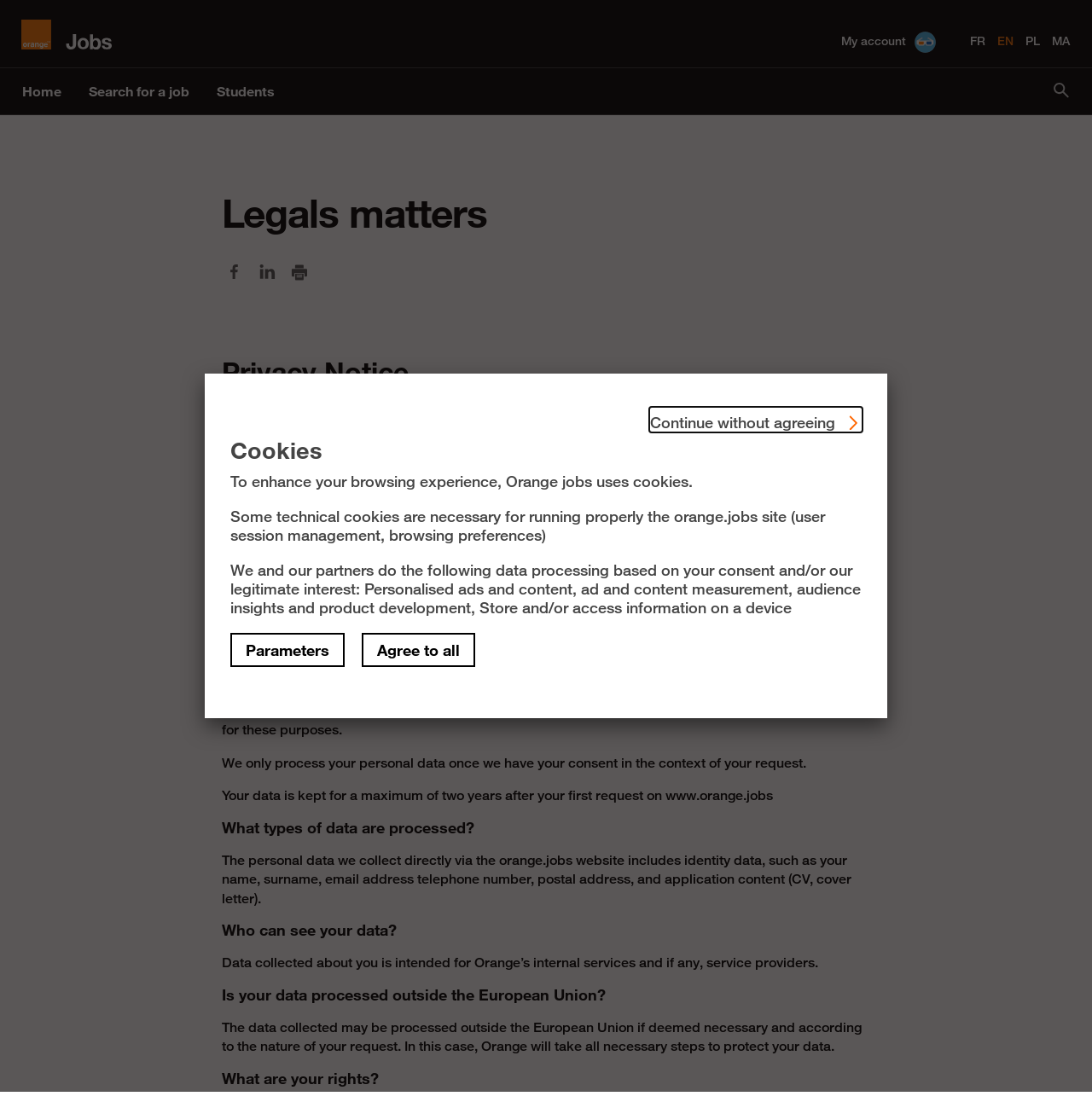Who can see the personal data collected by Orange?
Please provide a single word or phrase in response based on the screenshot.

Internal services and service providers